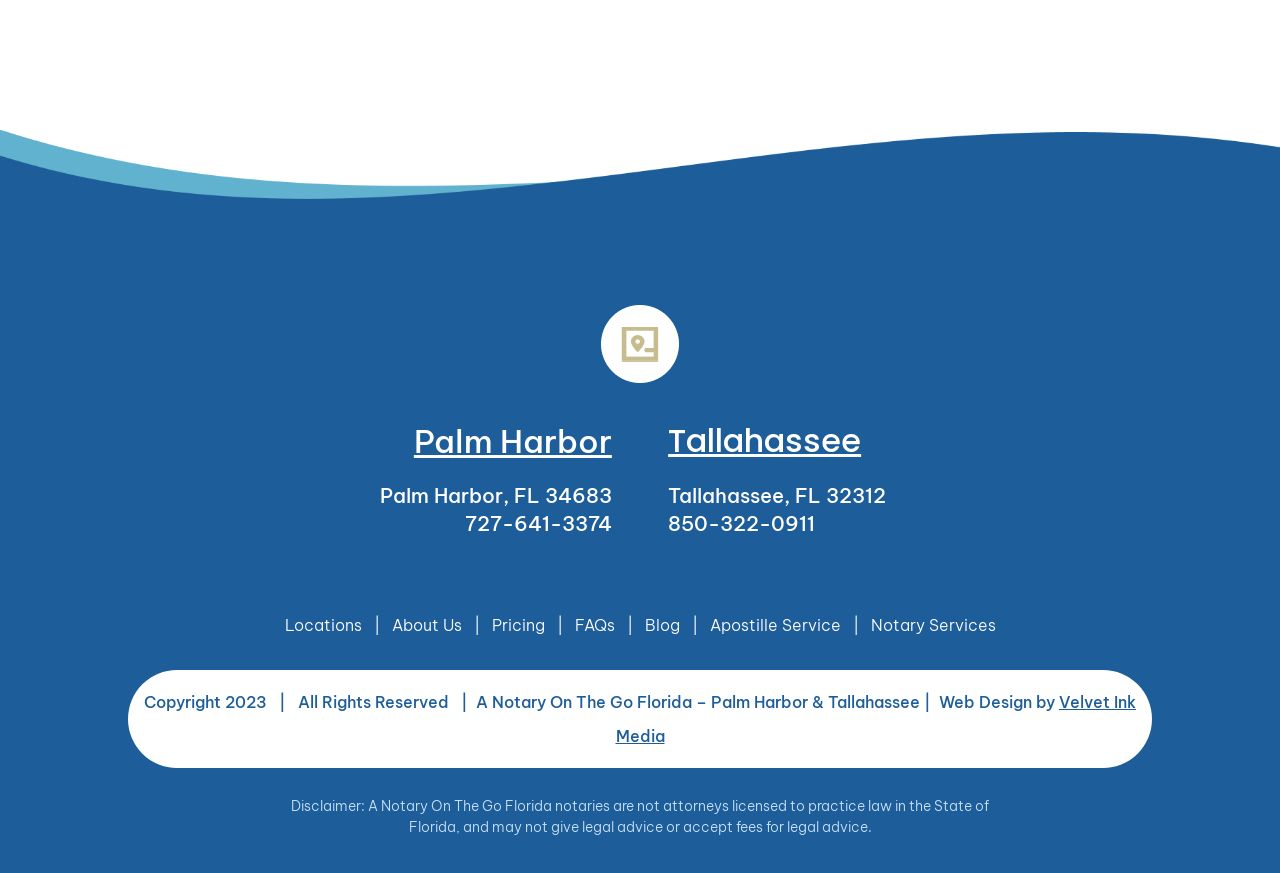What is the phone number of the Palm Harbor location?
Using the details from the image, give an elaborate explanation to answer the question.

I found the phone number by looking at the StaticText element with the OCR text '727-641-3374' which is located below the 'Palm Harbor' heading.